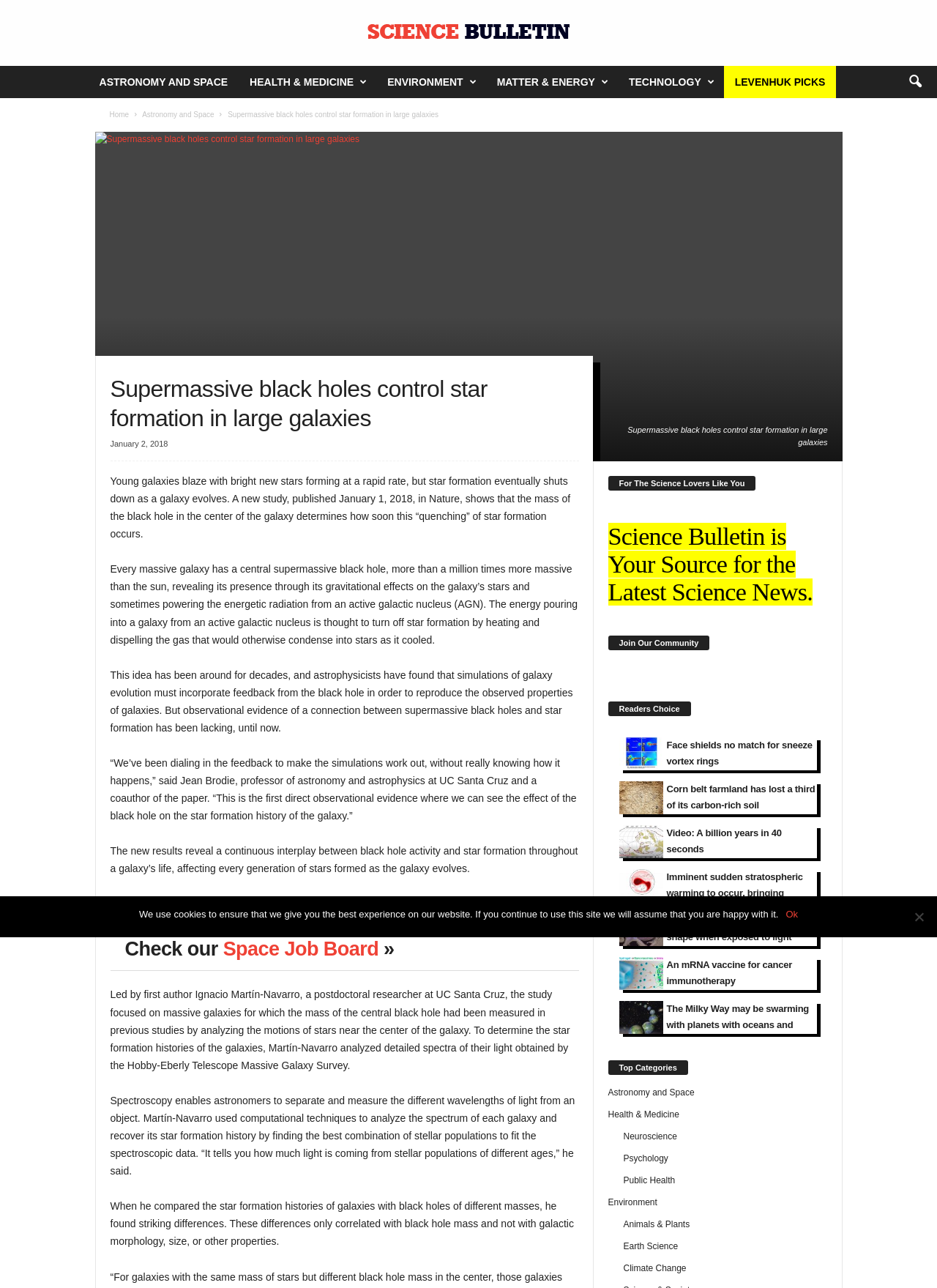Please locate the bounding box coordinates of the element's region that needs to be clicked to follow the instruction: "Read the recent post about Dreamland Properties". The bounding box coordinates should be provided as four float numbers between 0 and 1, i.e., [left, top, right, bottom].

None